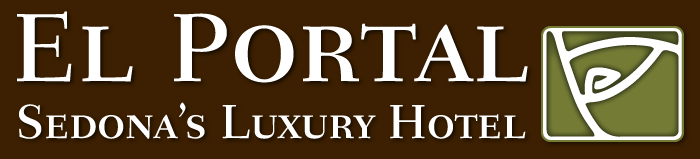Please answer the following question using a single word or phrase: 
What color is the distinctive icon in the logo?

Green